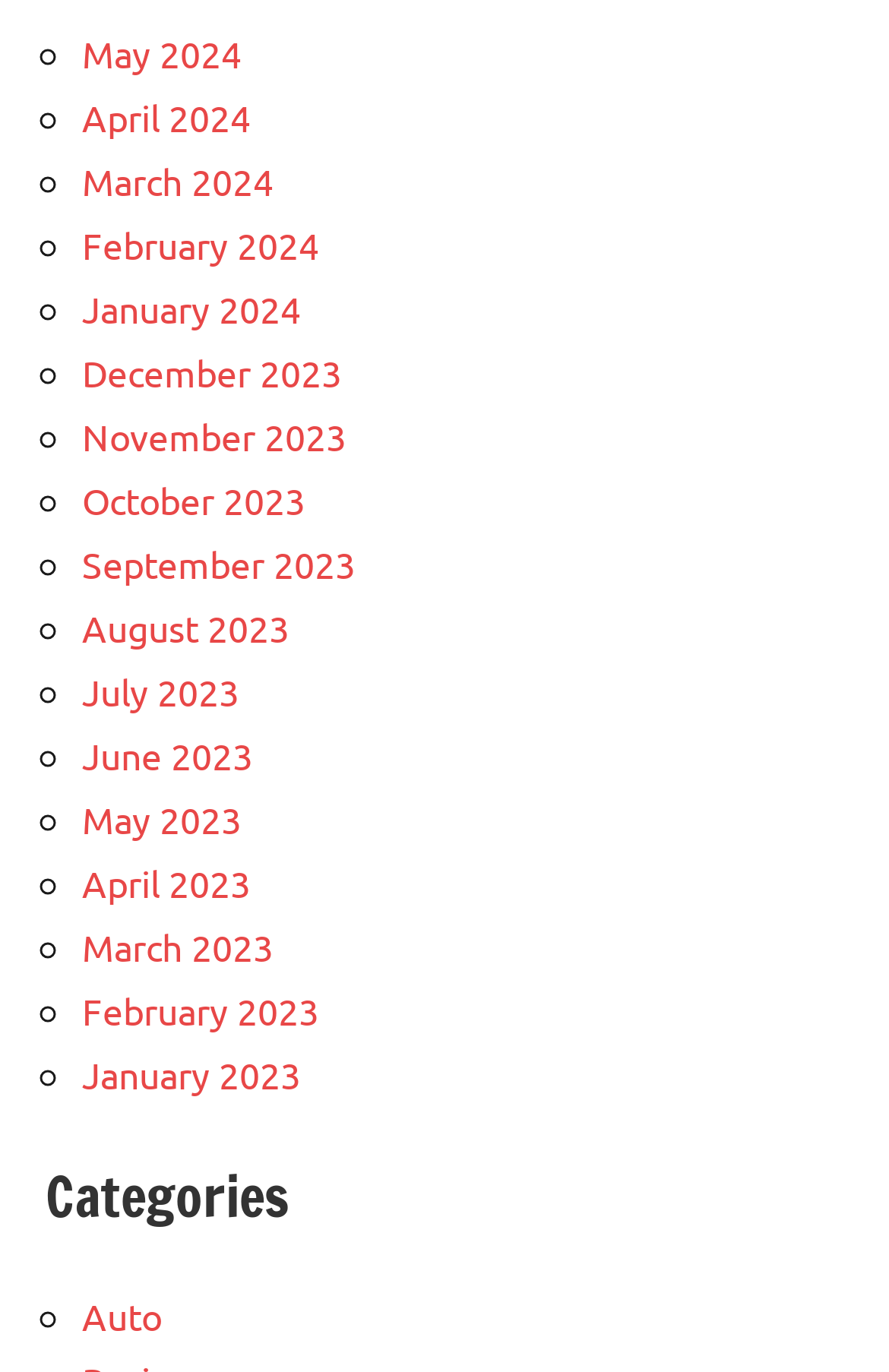Please answer the following question using a single word or phrase: 
How many categories are listed?

1